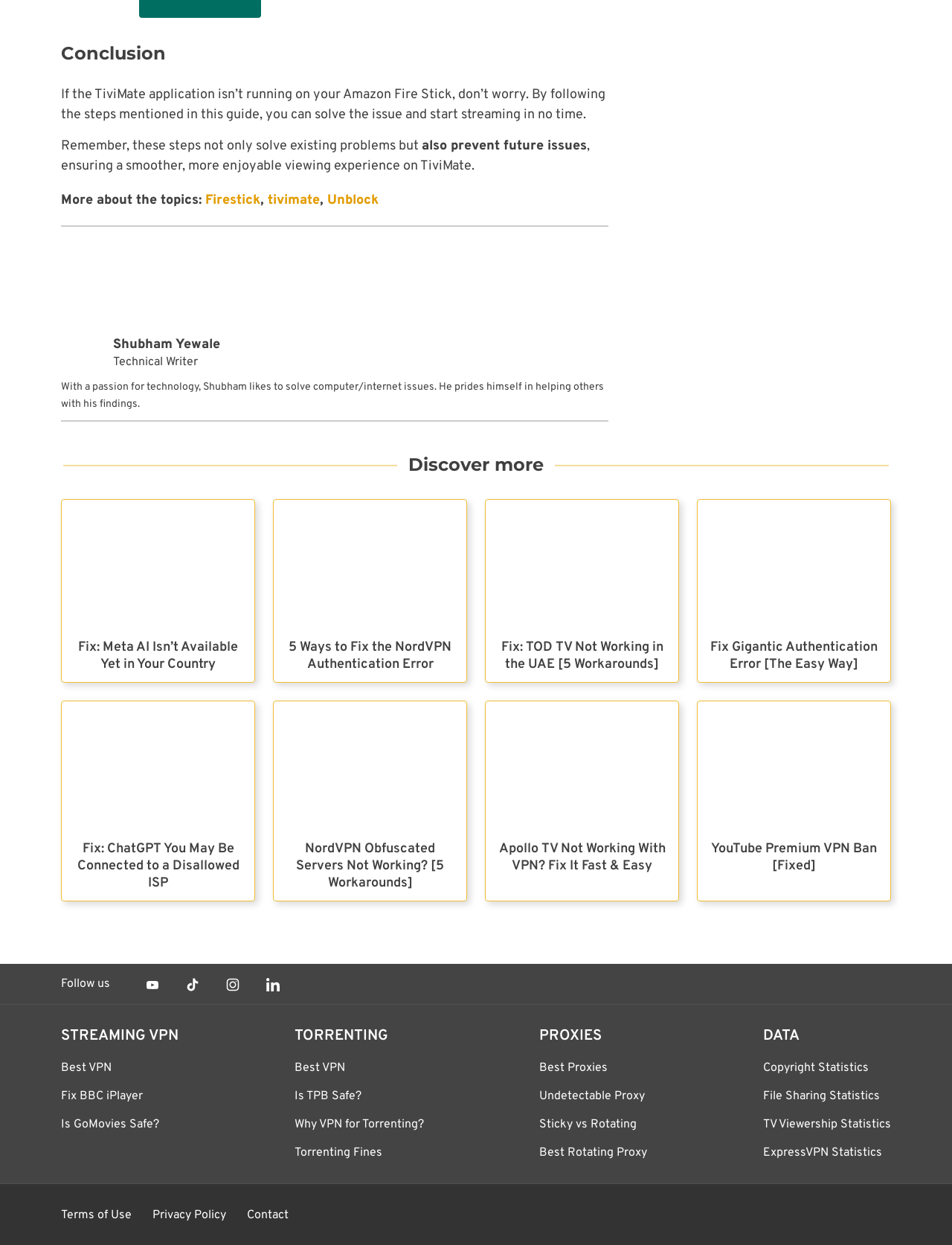Using the information from the screenshot, answer the following question thoroughly:
Who is the author of the article?

The author of the article is Shubham Yewale, which can be seen from the text 'Shubham Yewale Shield Technical Writer' and the corresponding image of the author.